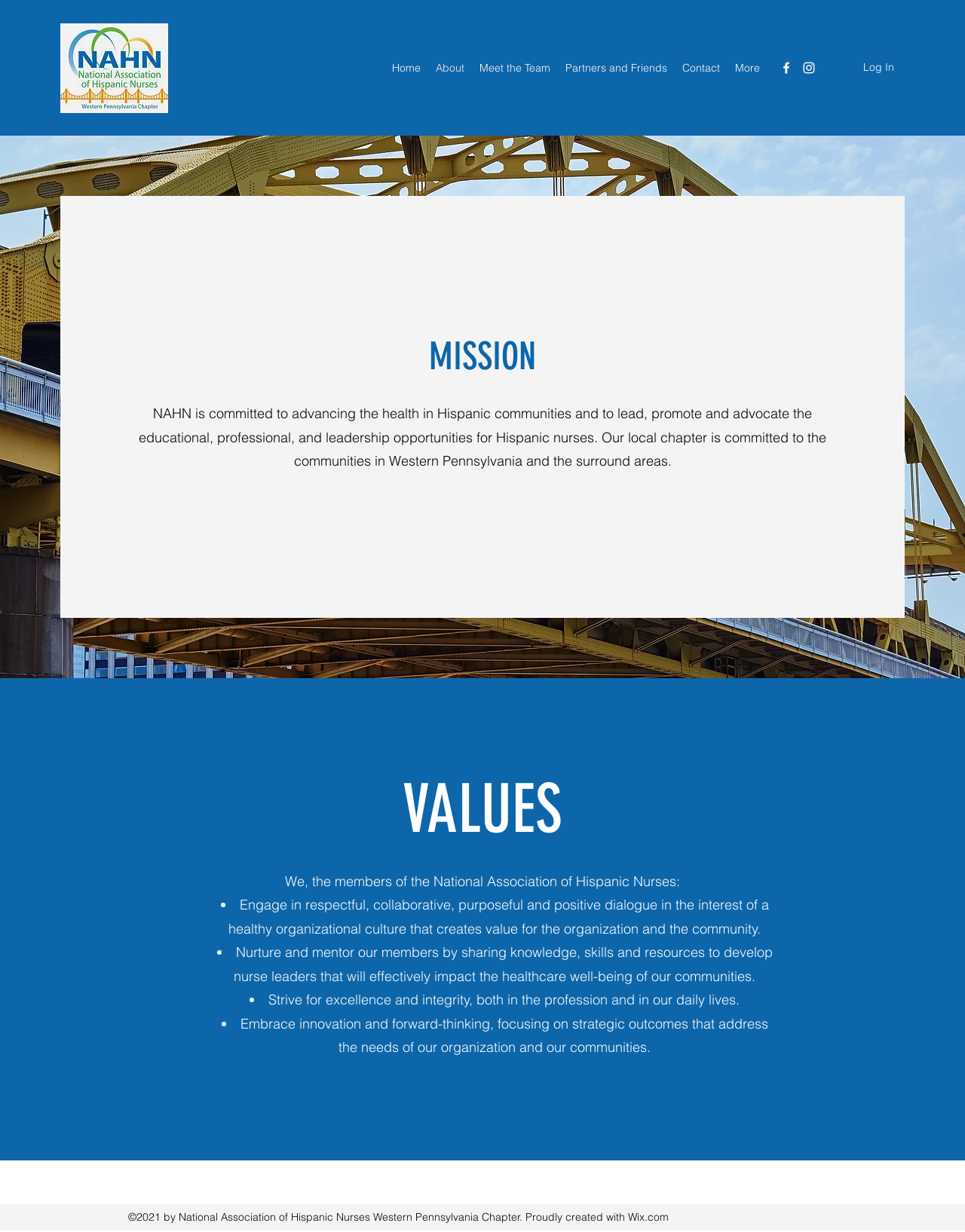What is the name of the organization's local chapter?
Answer the question in a detailed and comprehensive manner.

The webpage mentions that the organization's local chapter is committed to the communities in Western Pennsylvania and the surrounding areas, indicating that the local chapter is the Western Pennsylvania Chapter.